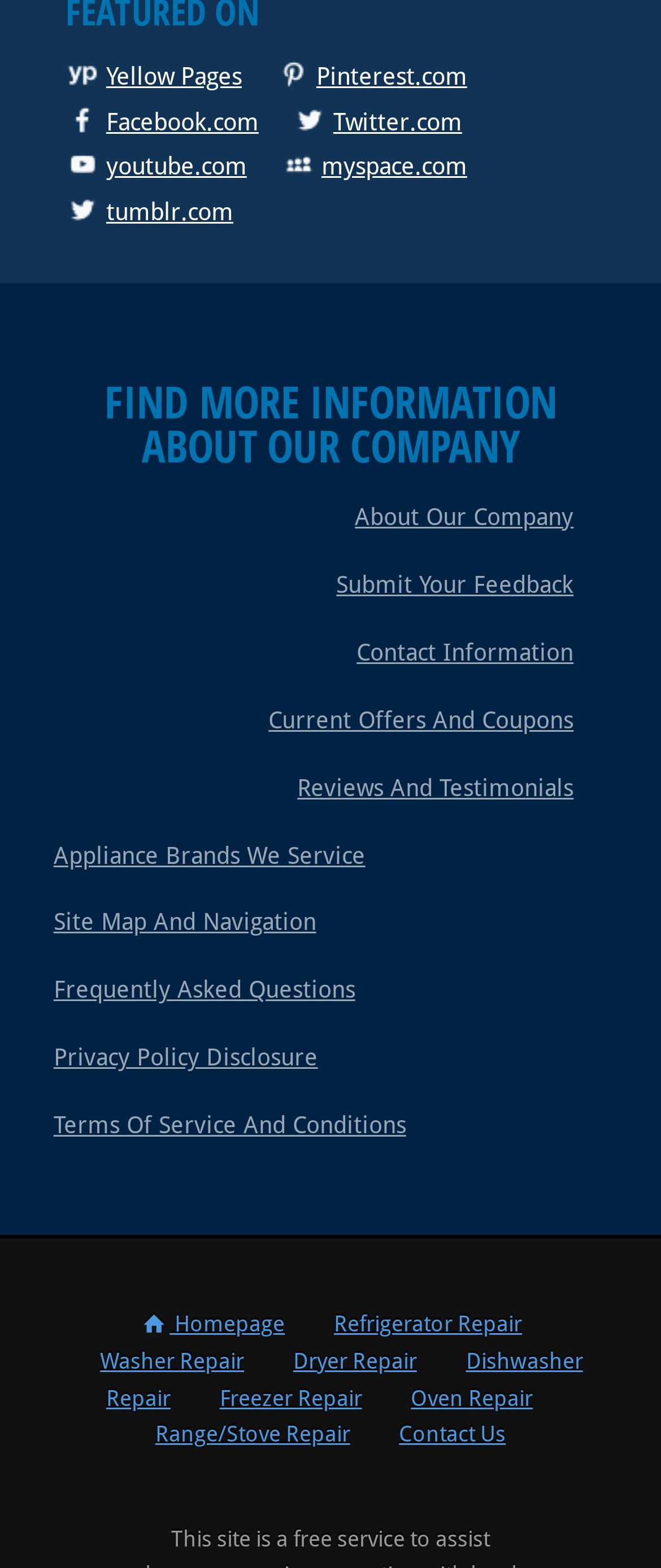Please provide the bounding box coordinates for the element that needs to be clicked to perform the instruction: "Contact us". The coordinates must consist of four float numbers between 0 and 1, formatted as [left, top, right, bottom].

[0.571, 0.893, 0.798, 0.937]